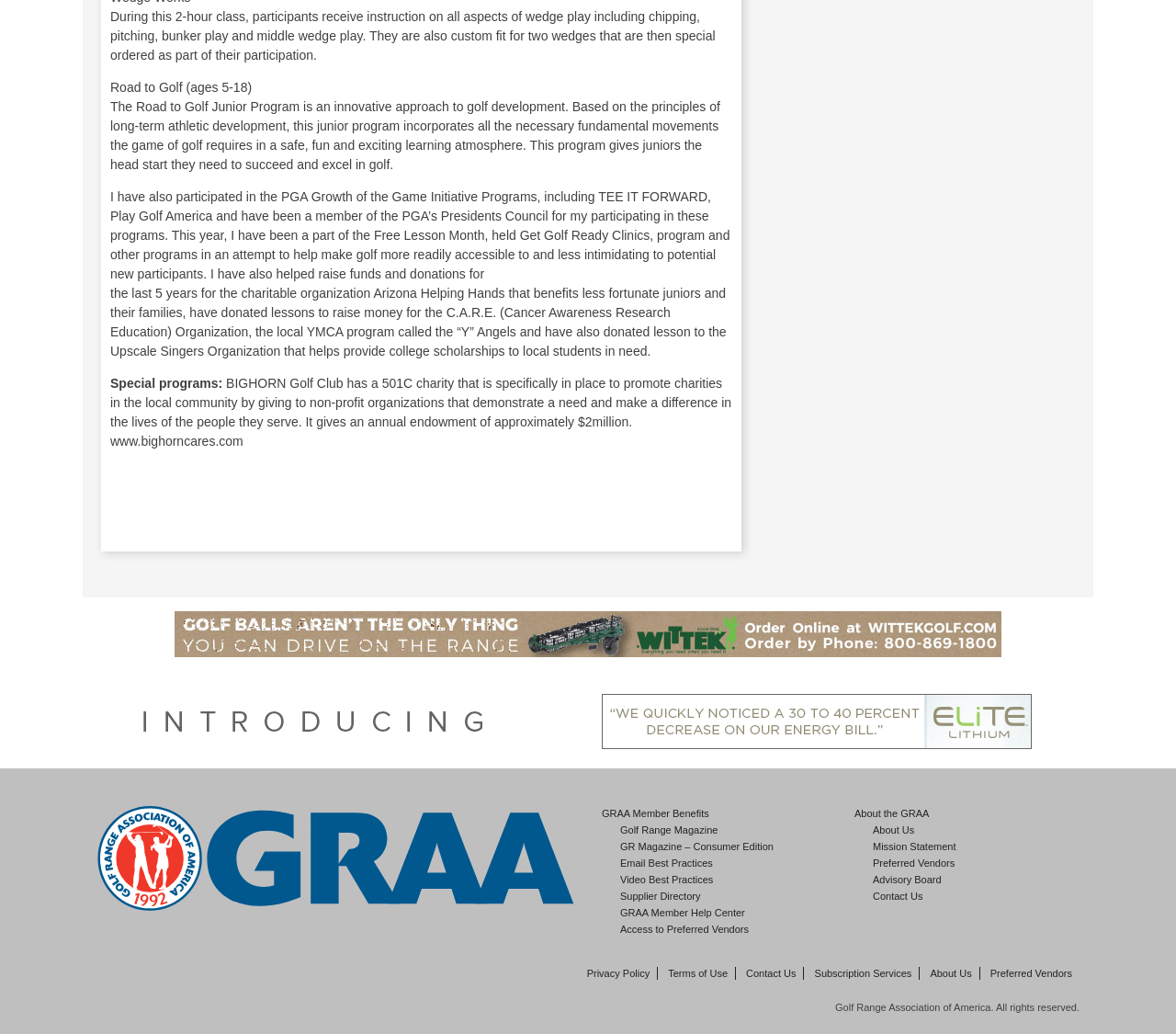What is the name of the charity organization mentioned?
Using the screenshot, give a one-word or short phrase answer.

Arizona Helping Hands